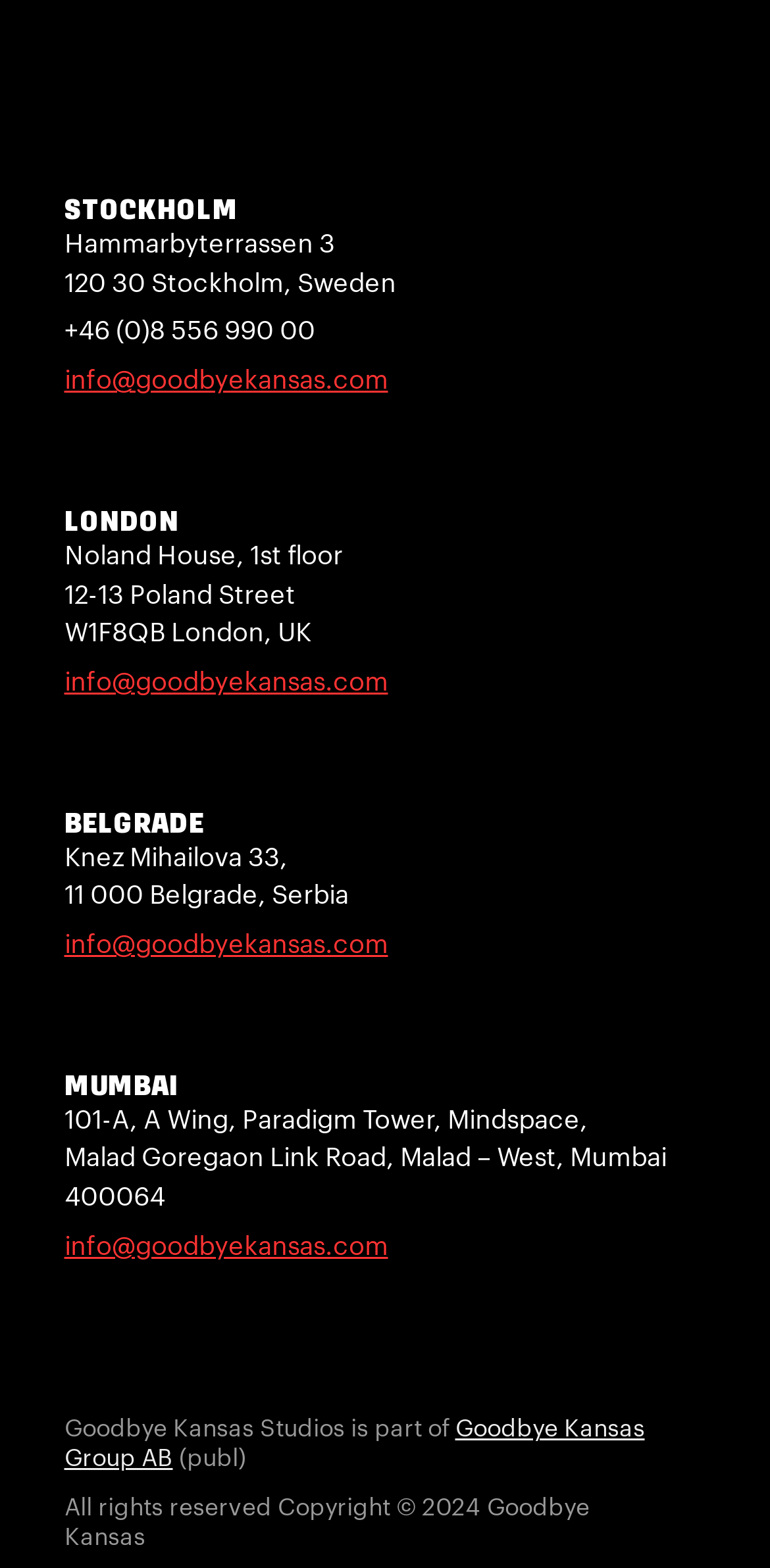Please specify the bounding box coordinates in the format (top-left x, top-left y, bottom-right x, bottom-right y), with all values as floating point numbers between 0 and 1. Identify the bounding box of the UI element described by: info@goodbyekansas.com

[0.083, 0.784, 0.504, 0.804]